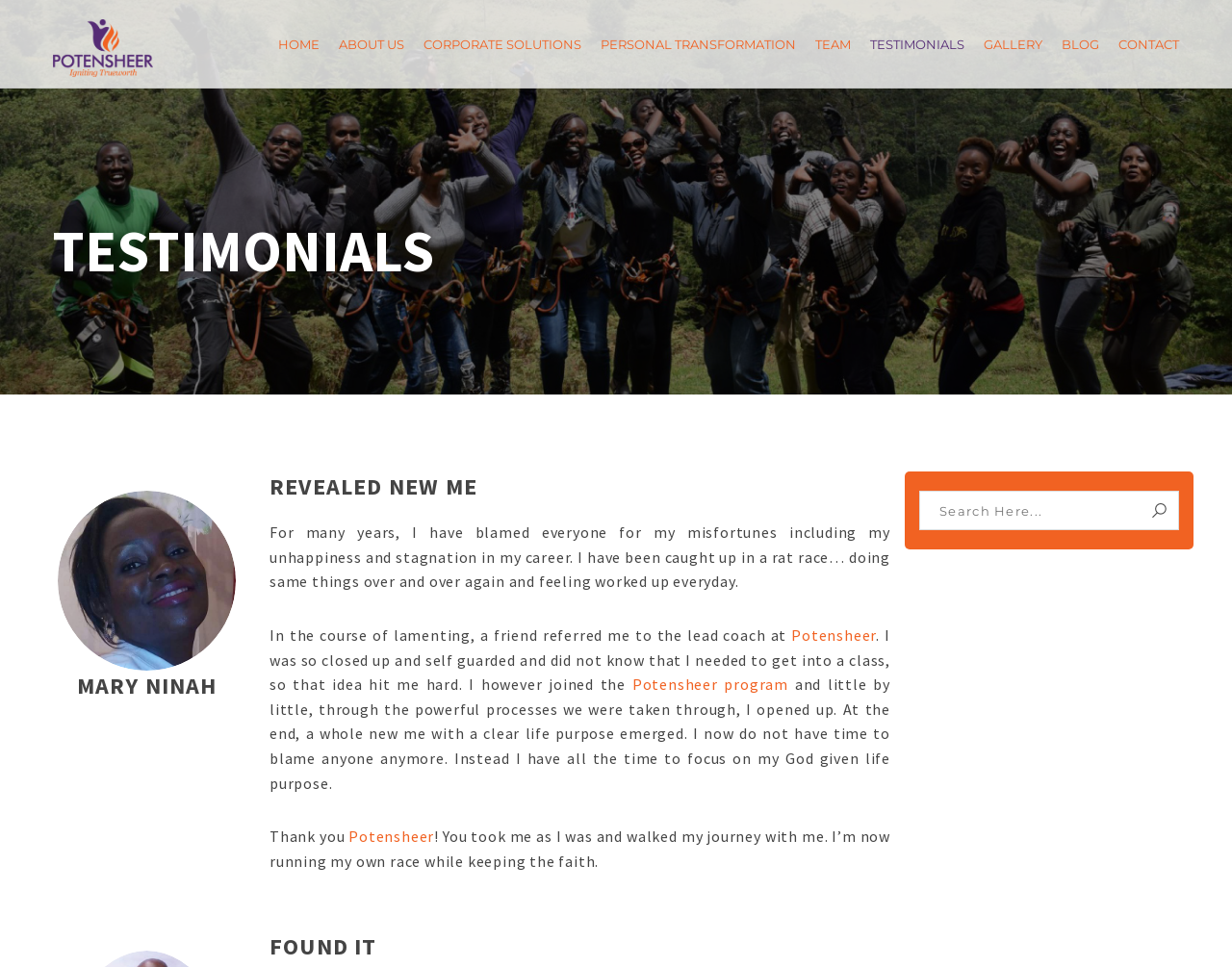What is the name of the program mentioned in the first testimonial?
Please ensure your answer to the question is detailed and covers all necessary aspects.

I read the text of the first testimonial and found a link with the text 'Potensheer program', which suggests that it is a program offered by Potensheer.